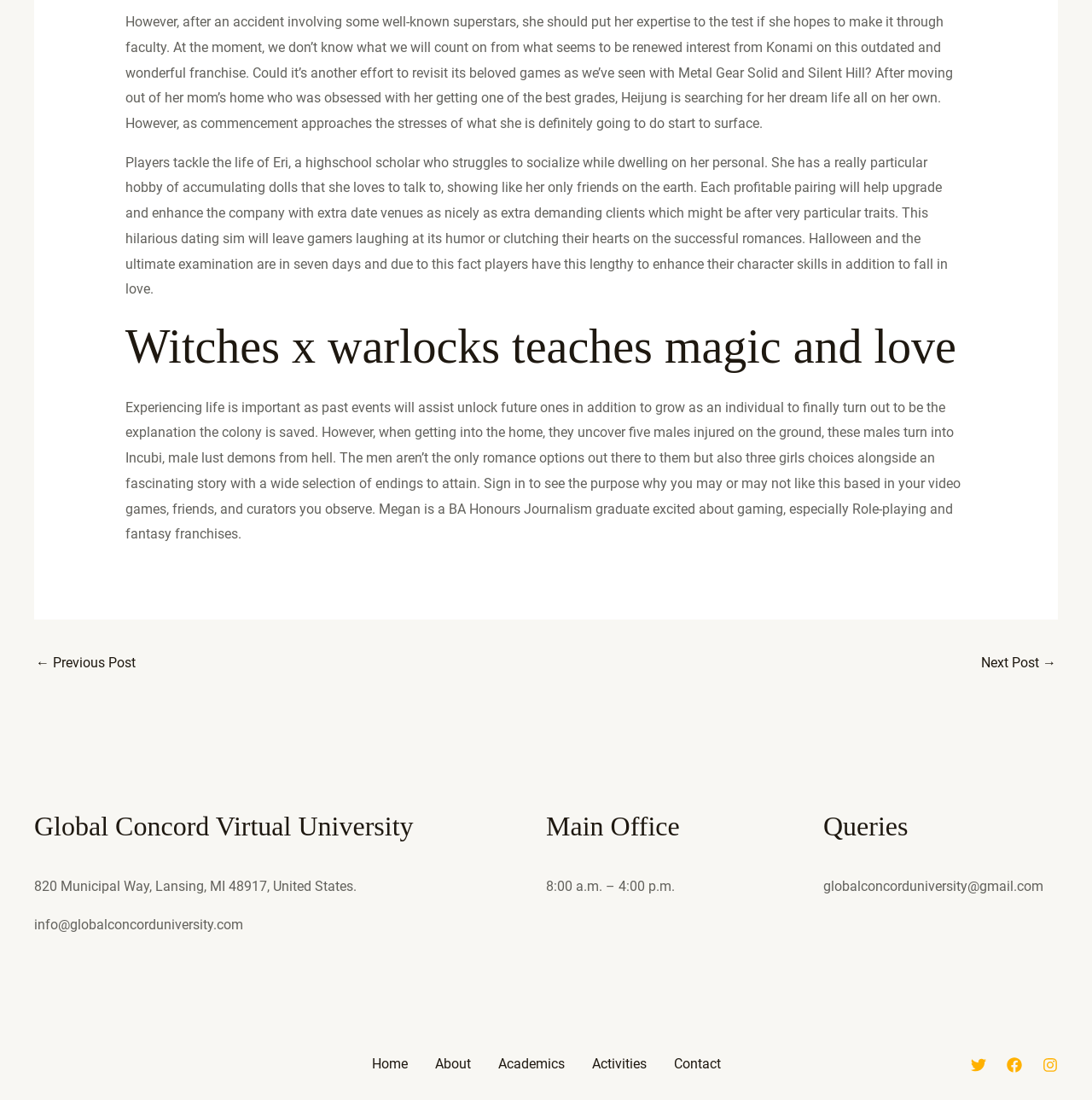Pinpoint the bounding box coordinates of the area that must be clicked to complete this instruction: "Click on the 'Contact' link".

[0.604, 0.956, 0.672, 0.979]